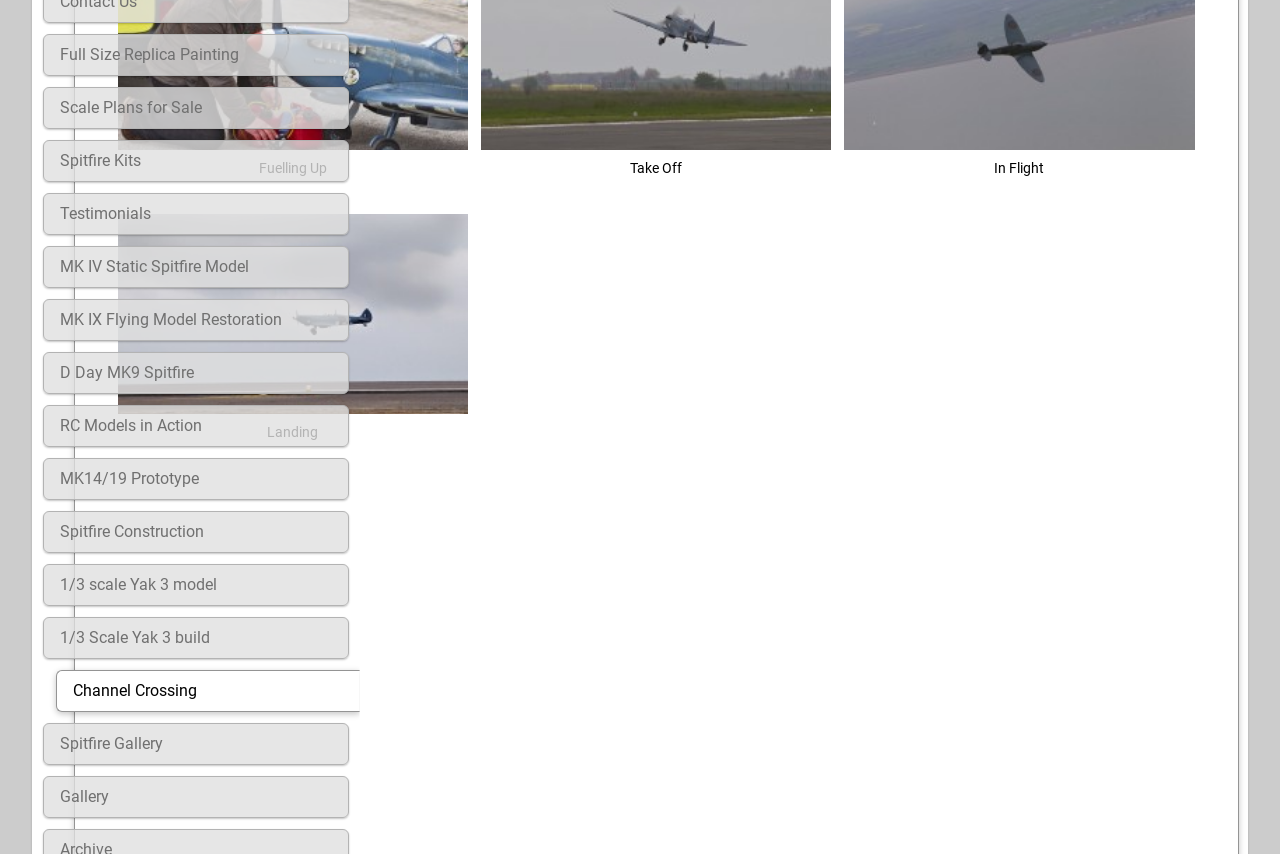Using the description: "Gallery", identify the bounding box of the corresponding UI element in the screenshot.

[0.033, 0.908, 0.273, 0.957]